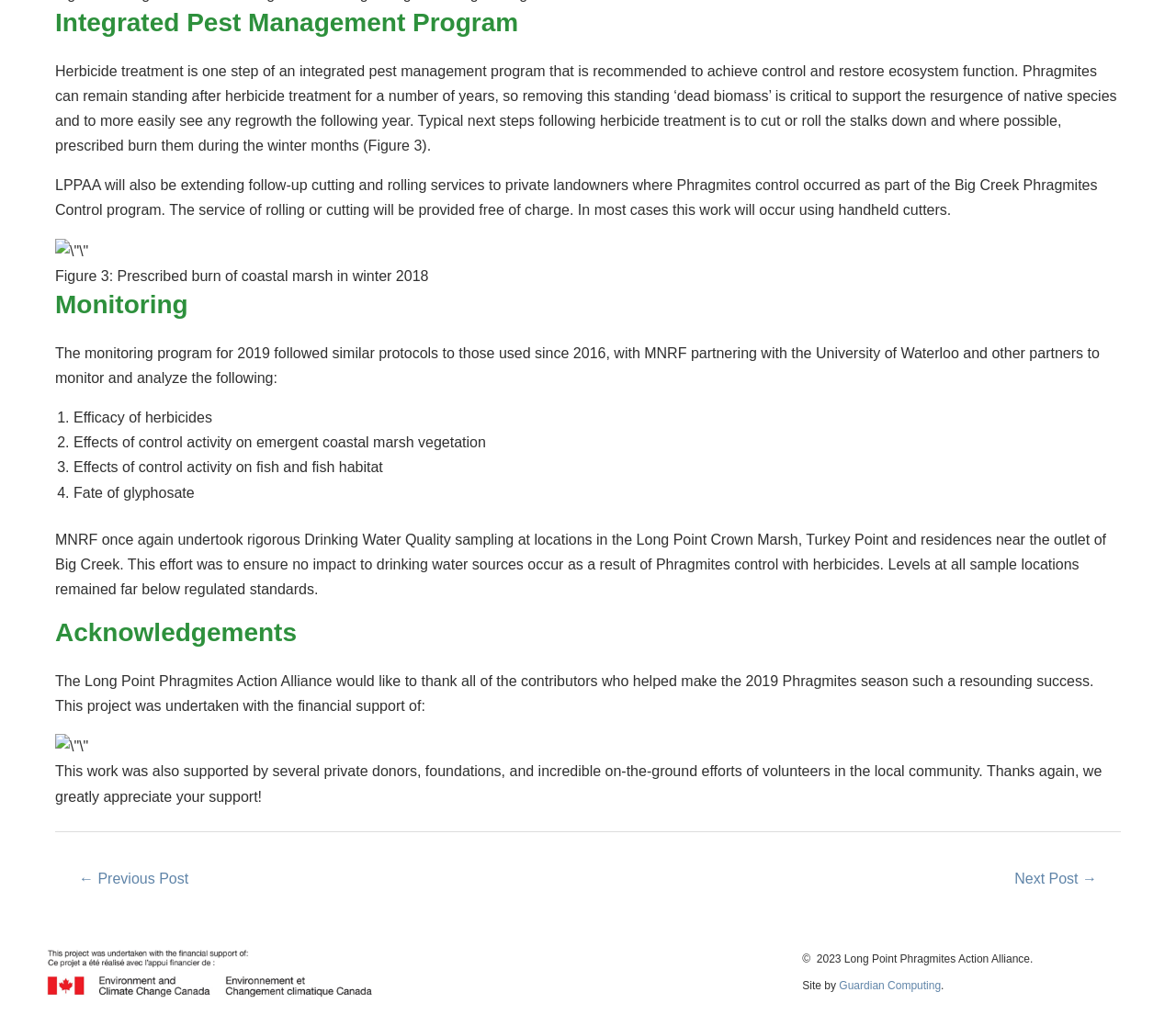Bounding box coordinates are to be given in the format (top-left x, top-left y, bottom-right x, bottom-right y). All values must be floating point numbers between 0 and 1. Provide the bounding box coordinate for the UI element described as: Guardian Computing

[0.714, 0.955, 0.8, 0.967]